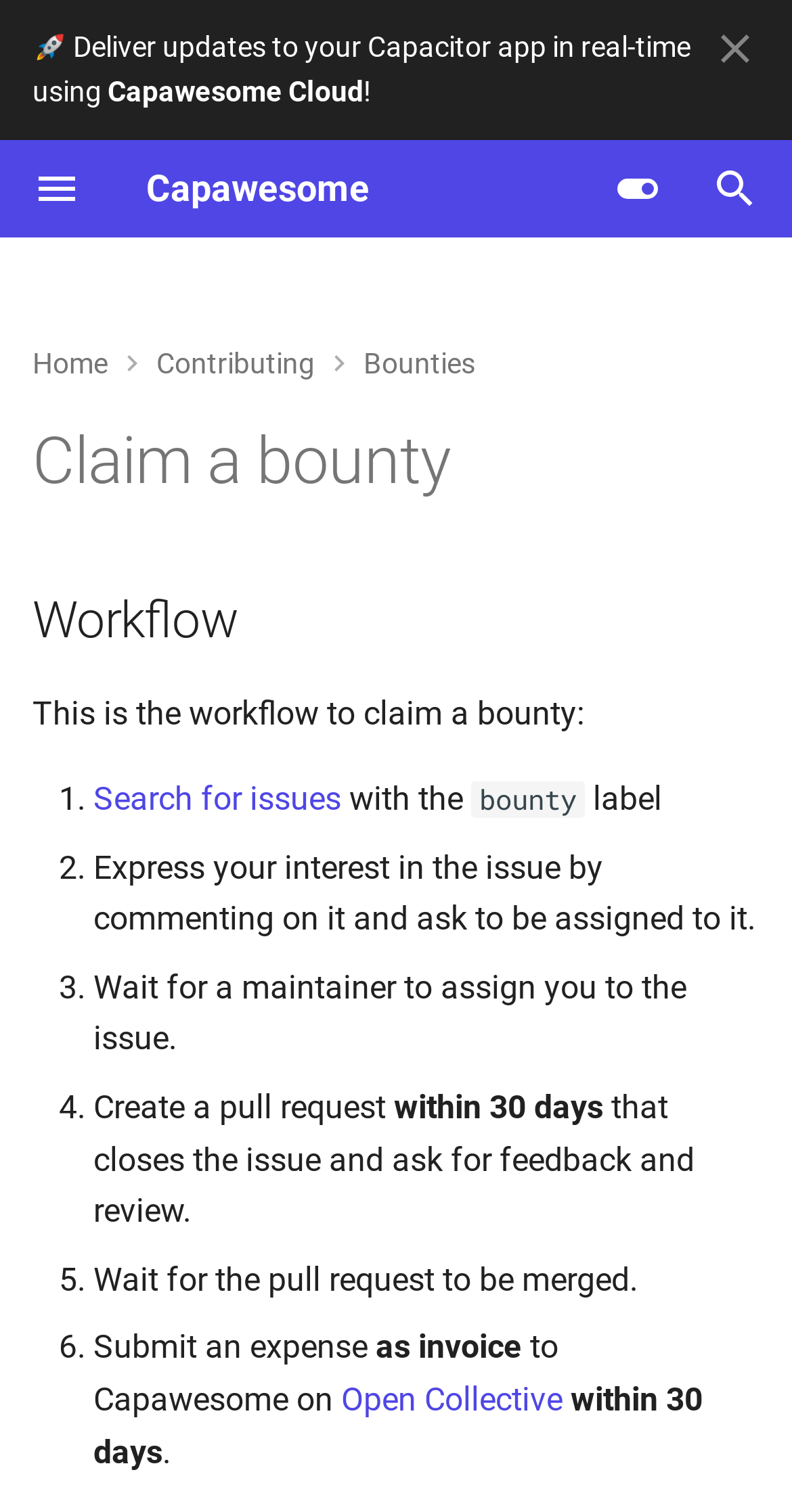Summarize the contents and layout of the webpage in detail.

The webpage is about Capawesome, a platform that offers enterprise-grade solutions and services for teams building cross-platform apps with Capacitor. 

At the top of the page, there is a navigation header with a logo, a search bar, and a button to switch to dark mode. Below the header, there is a prominent call-to-action (CTA) button that encourages users to deliver updates to their Capacitor app in real-time using Capawesome Cloud.

The main content area is divided into two sections. The left section contains a list of links to various topics, including Android Battery Optimization, App Update, Background Task, and more. Each link has a brief description or label. Some links have additional information, such as "No longer maintained" or "Recently added".

The right section appears to be a tutorial or guide on how to claim a bounty on the platform. It starts with a heading "Claim a bounty" followed by a step-by-step workflow. The workflow consists of six steps, each with a brief description and some links to additional resources. The steps include searching for issues, expressing interest, waiting for assignment, creating a pull request, waiting for merging, and submitting an expense.

There are also some navigation links at the bottom of the page, including links to the home page, contributing, bounties, and more. Additionally, there is a "Back to top" button that allows users to quickly scroll back to the top of the page.